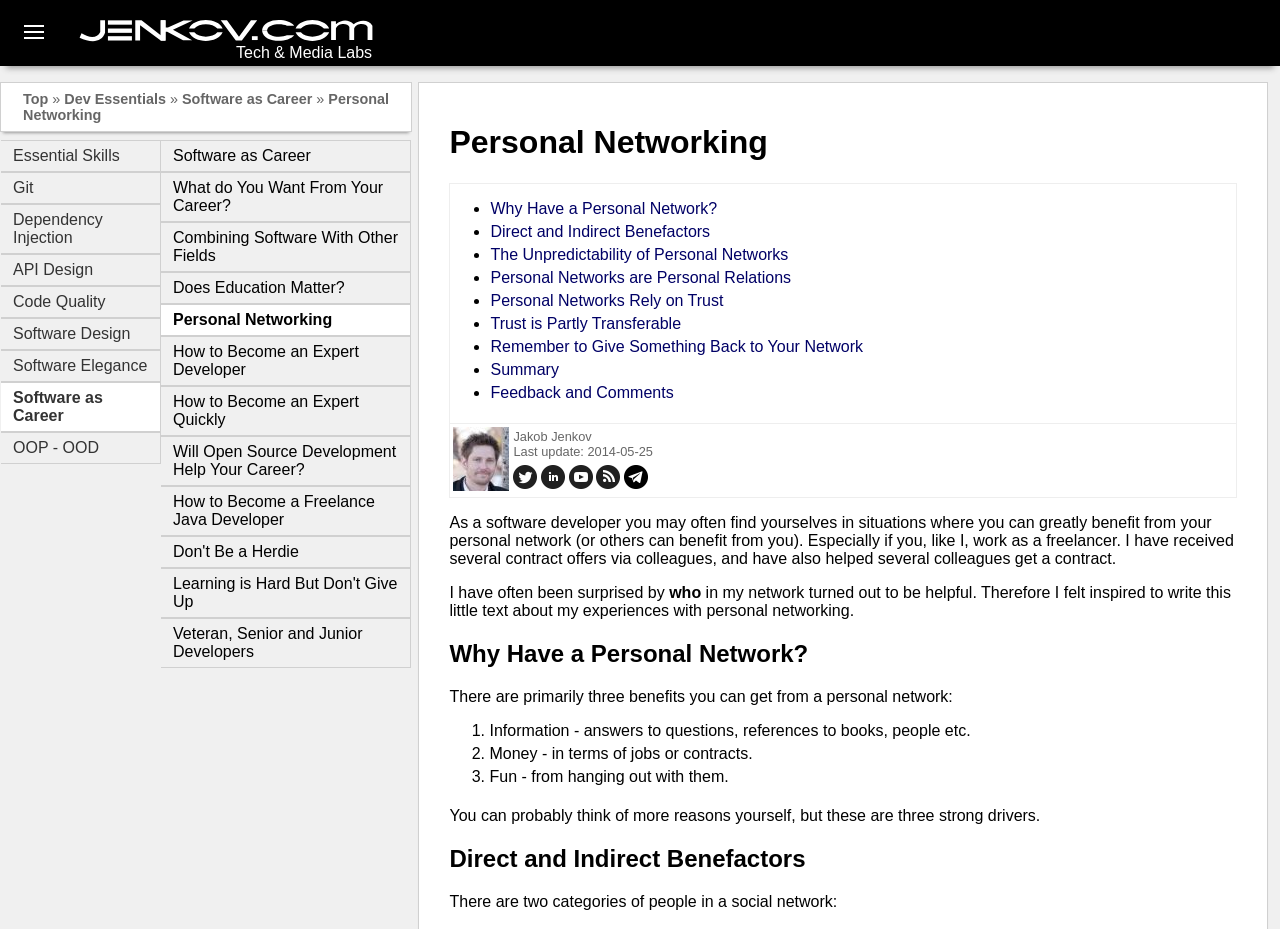Write an extensive caption that covers every aspect of the webpage.

This webpage is about personal networking for software developers. At the top, there is a logo and a navigation menu with links to "Top", "Dev Essentials", "Software as Career", and "Personal Networking". Below the navigation menu, there is a heading "Personal Networking" and a list of essential skills, including "Git", "Dependency Injection", "API Design", and more.

The main content of the webpage is divided into sections, each with a heading and a list of links. The first section is about the benefits of having a personal network, including getting information, finding job opportunities, and having fun. The second section discusses direct and indirect benefactors in a social network. The third section talks about the unpredictability of personal networks and how they rely on trust.

There are also links to related articles, such as "Why Have a Personal Network?", "Direct and Indirect Benefactors", and "The Unpredictability of Personal Networks". At the bottom of the page, there is a section with the author's information, including a photo, name, and links to follow him on Twitter, LinkedIn, YouTube, and Telegram.

Throughout the page, there are several images, including icons for the navigation menu, a logo, and a photo of the author. The layout is organized and easy to follow, with clear headings and concise text.